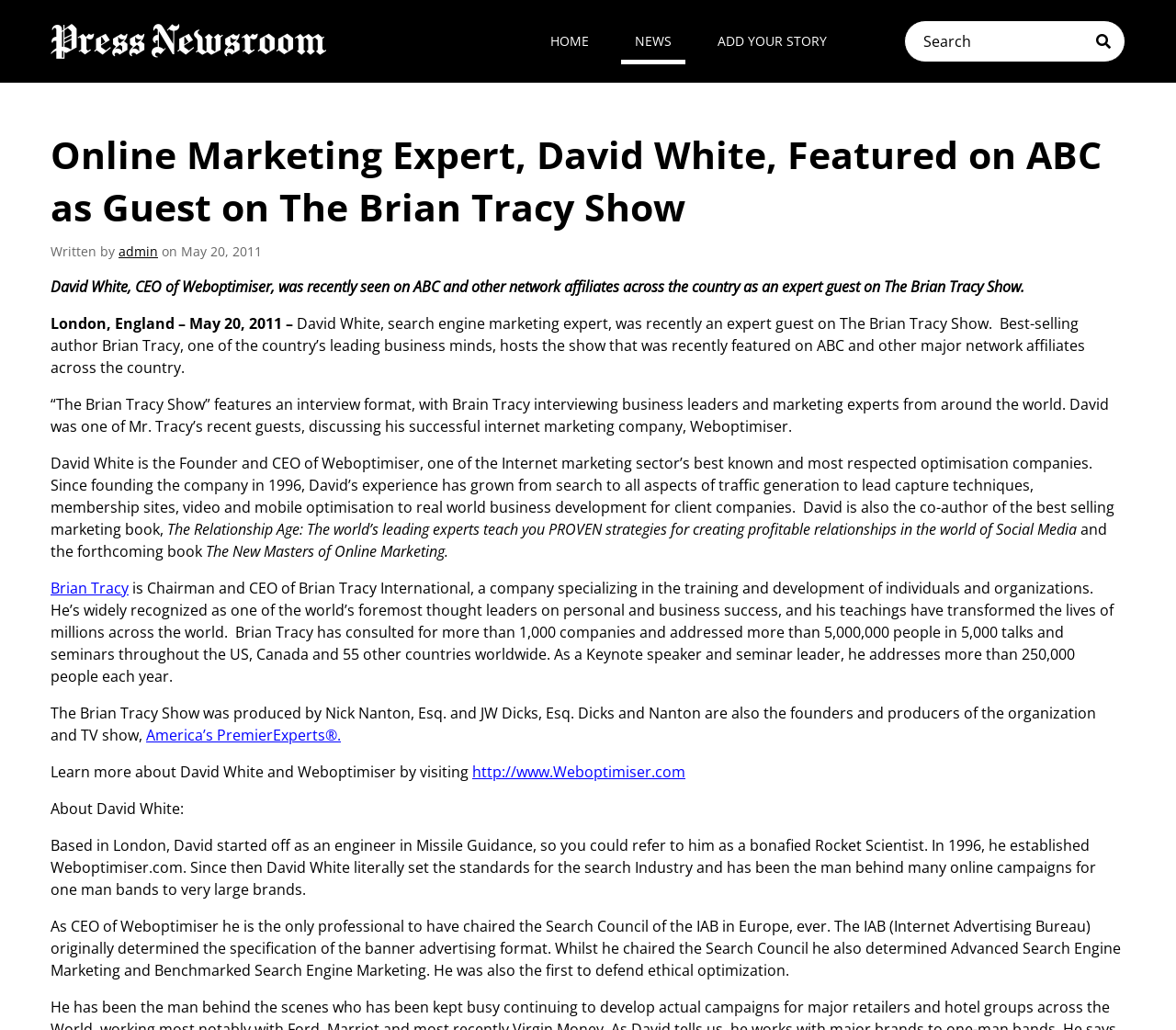Please identify the bounding box coordinates of the area that needs to be clicked to follow this instruction: "Submit search".

[0.931, 0.02, 0.957, 0.061]